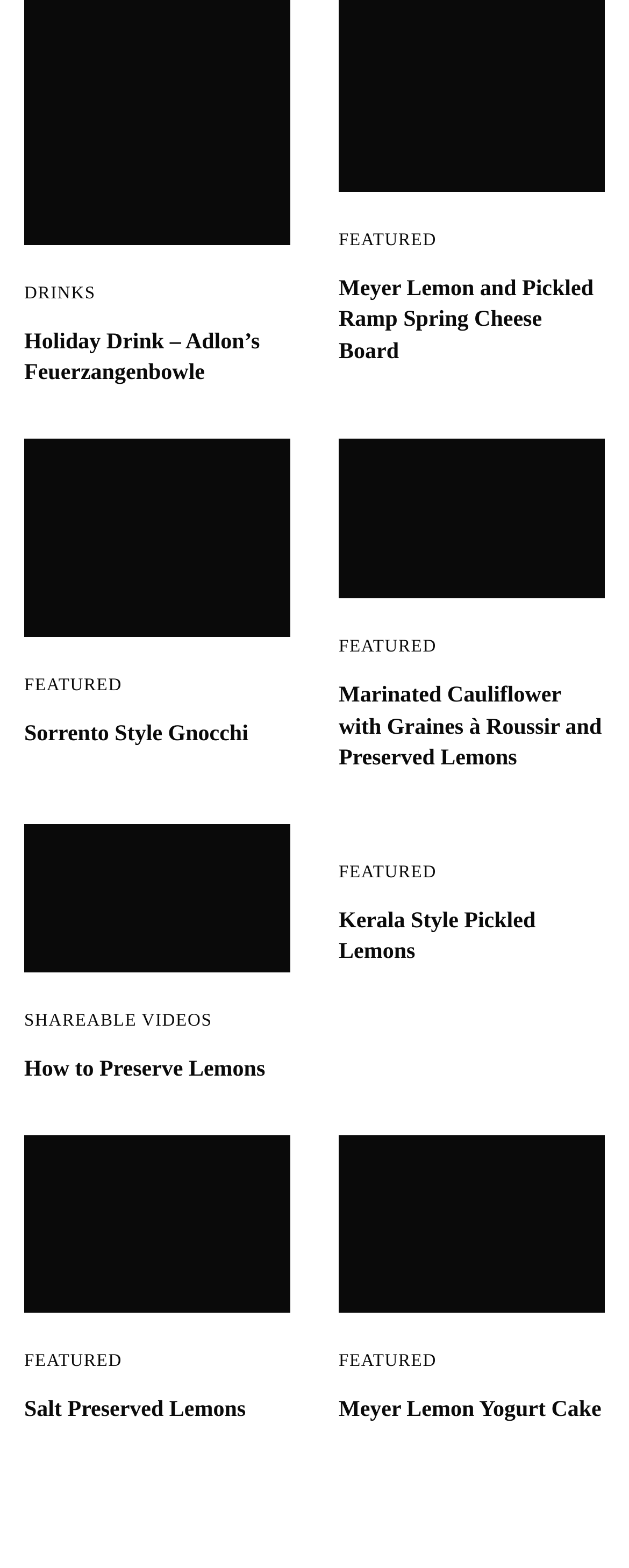How many figures are on the webpage?
Answer the question using a single word or phrase, according to the image.

6